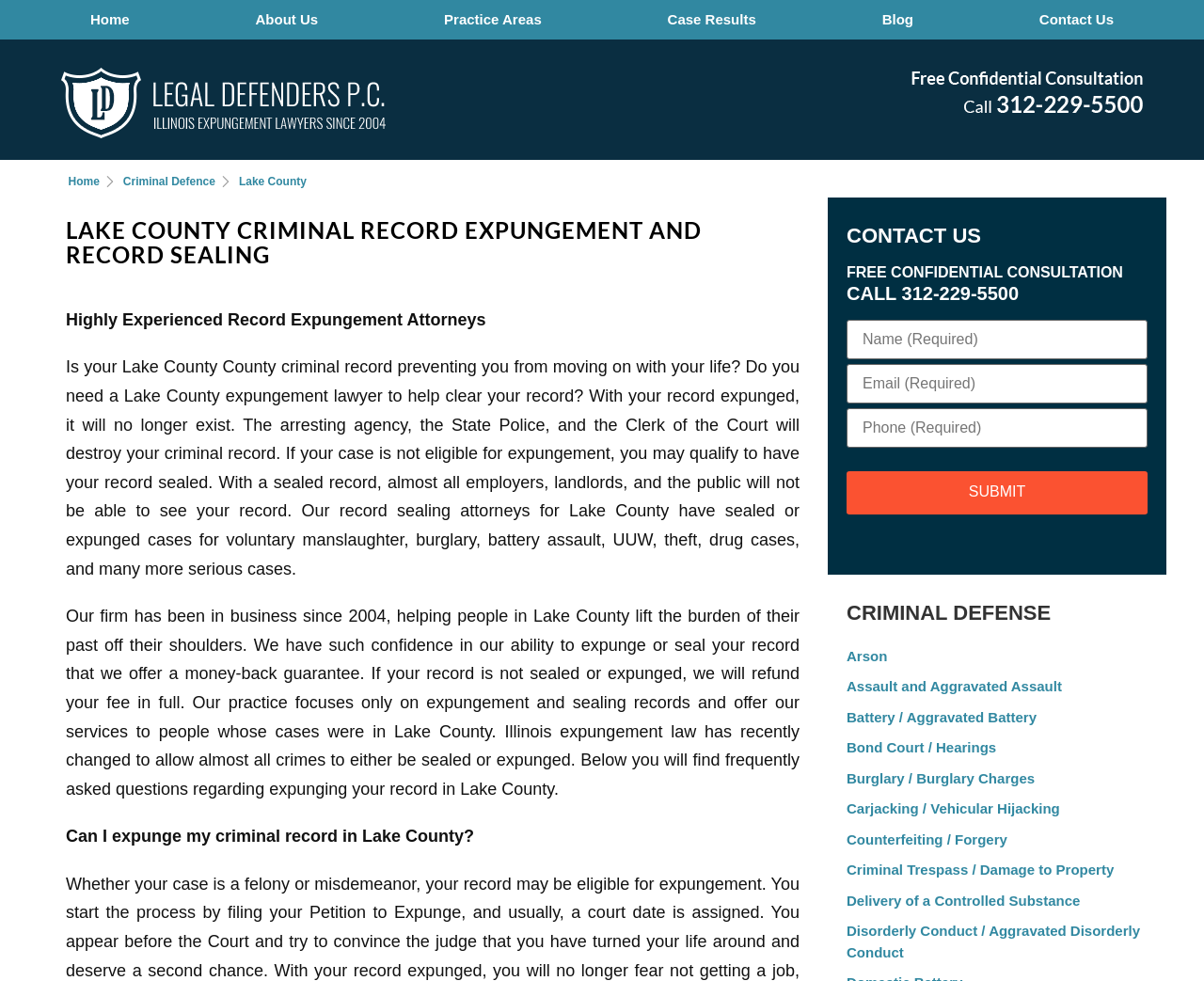Locate the bounding box coordinates of the element that should be clicked to fulfill the instruction: "Click the 'Criminal Defence' link".

[0.087, 0.176, 0.179, 0.194]